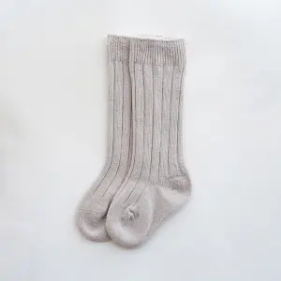Analyze the image and provide a detailed answer to the question: What is the color of the socks?

The caption describes the socks as having a 'light gray color', which suggests that the dominant color of the socks is light gray.